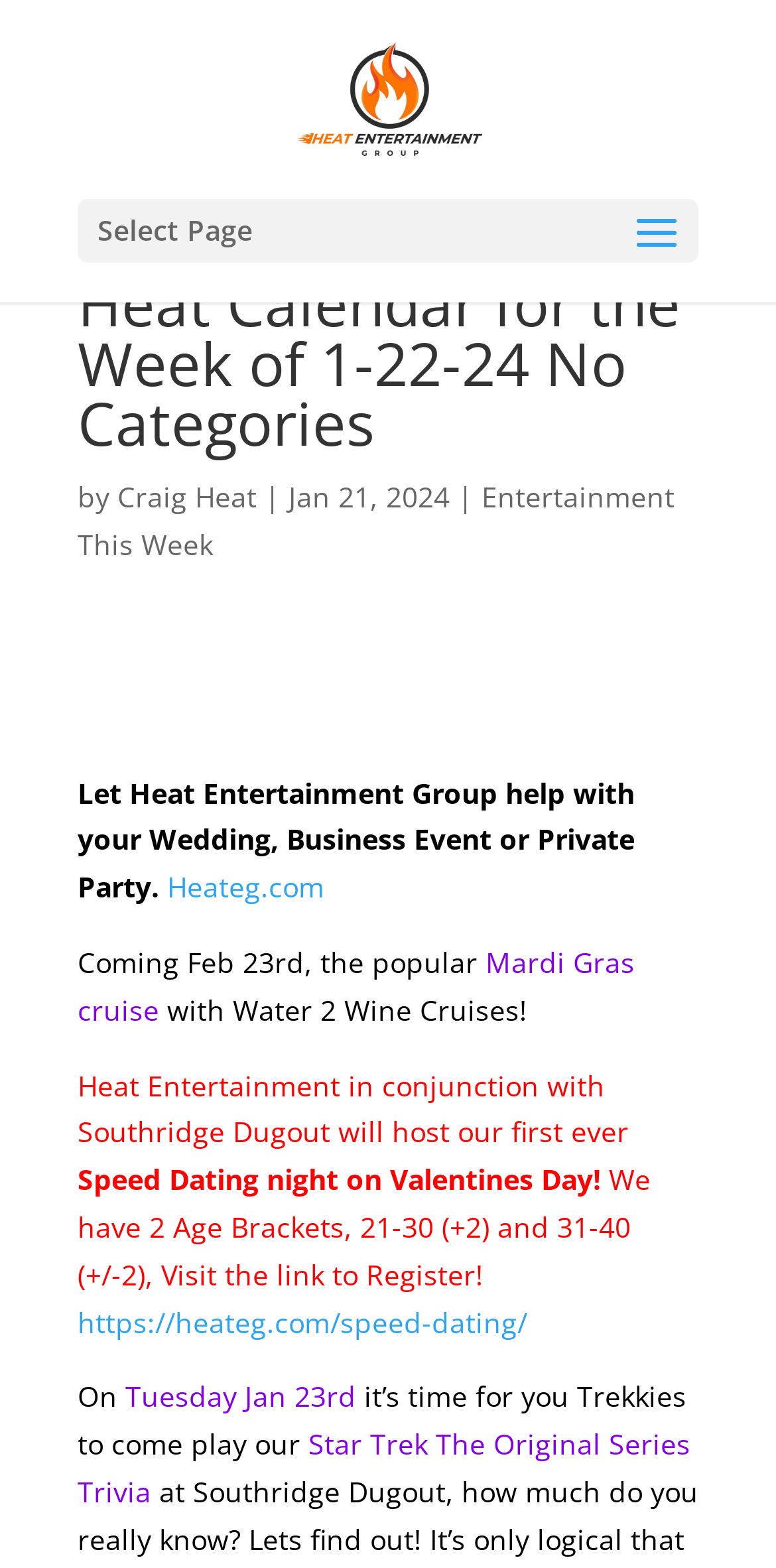Reply to the question with a single word or phrase:
What is the website of Heat Entertainment Group?

Heateg.com